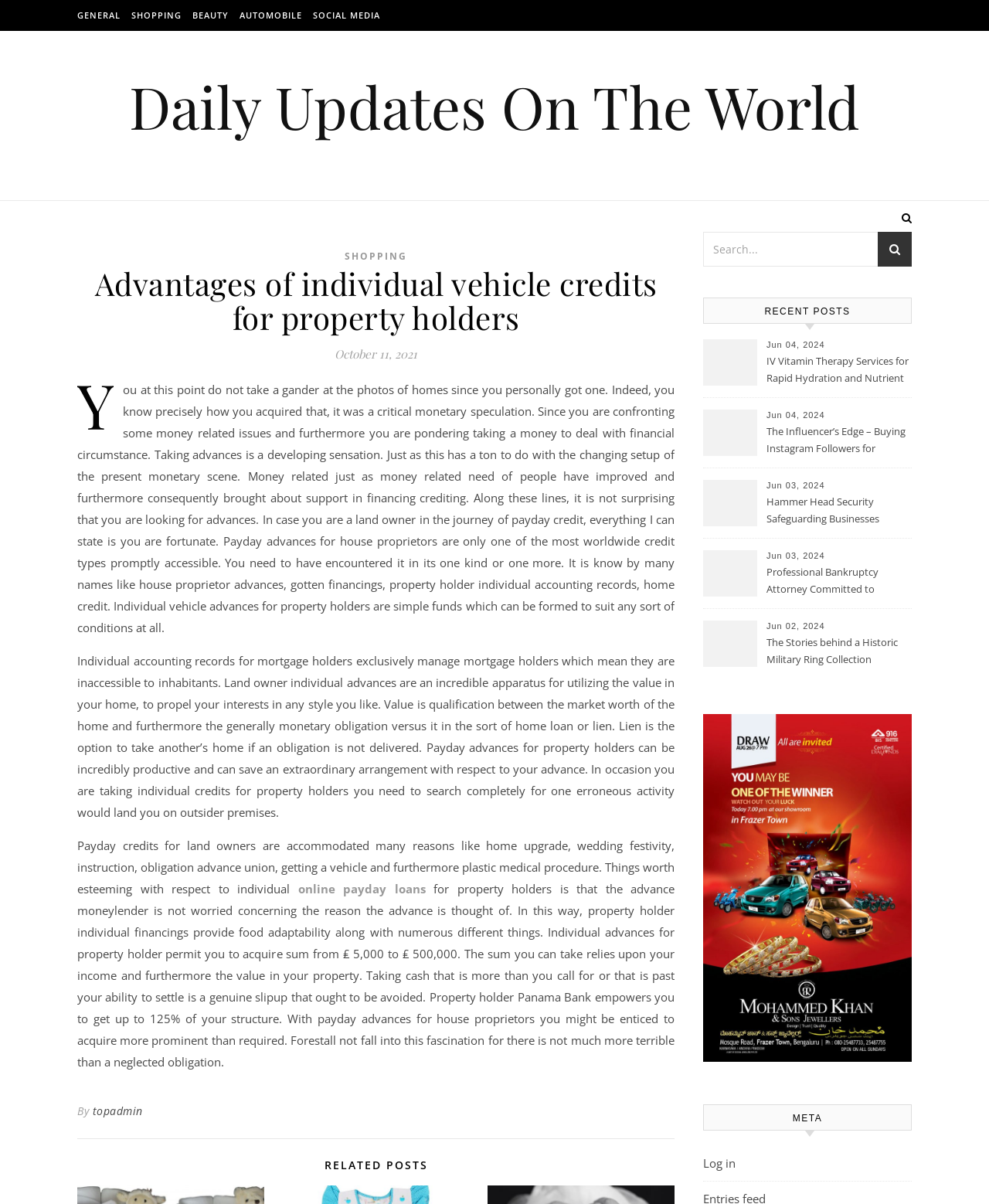Respond with a single word or phrase for the following question: 
What is the purpose of payday advances for property holders?

To utilize the value in their home